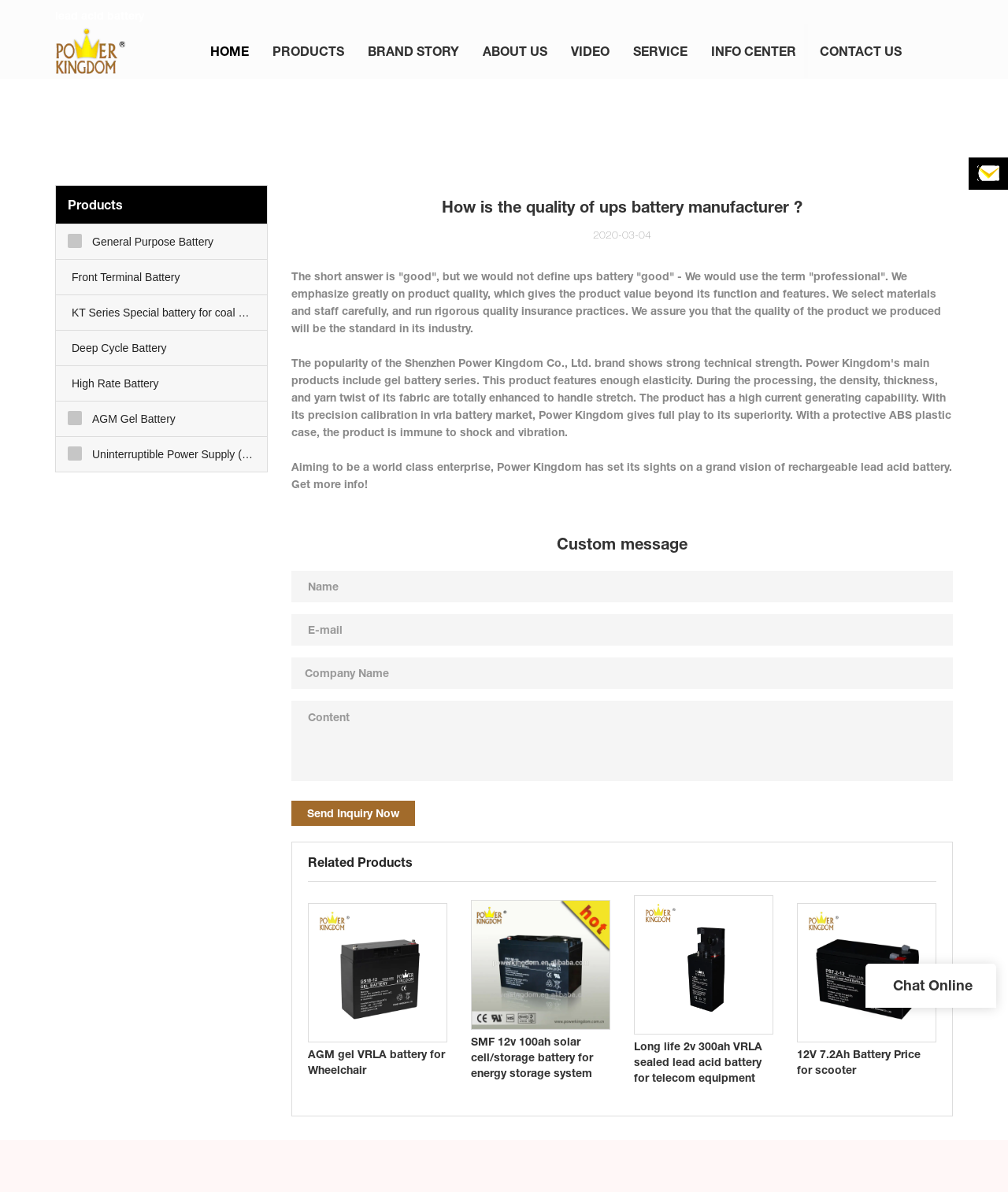What is the company's vision?
Please answer the question with a detailed response using the information from the screenshot.

I read the text 'Aiming to be a world class enterprise, Power Kingdom has set its sights on a grand vision of rechargeable lead acid battery.' and found that the company's vision is to be a world class enterprise.